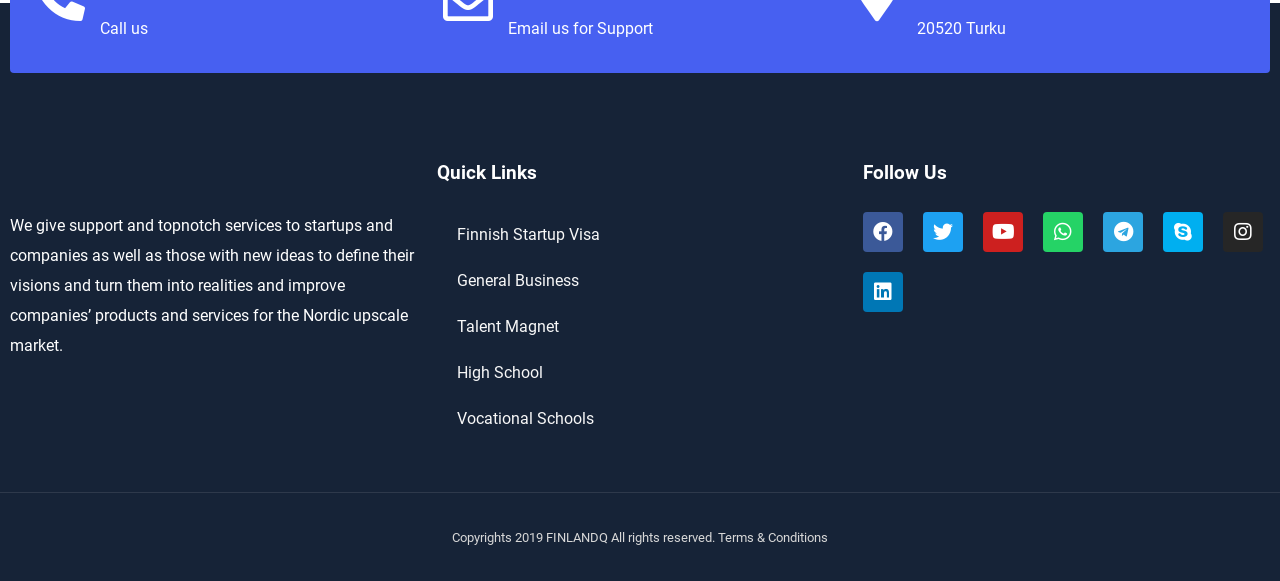What services does the company provide? From the image, respond with a single word or brief phrase.

Support and topnotch services